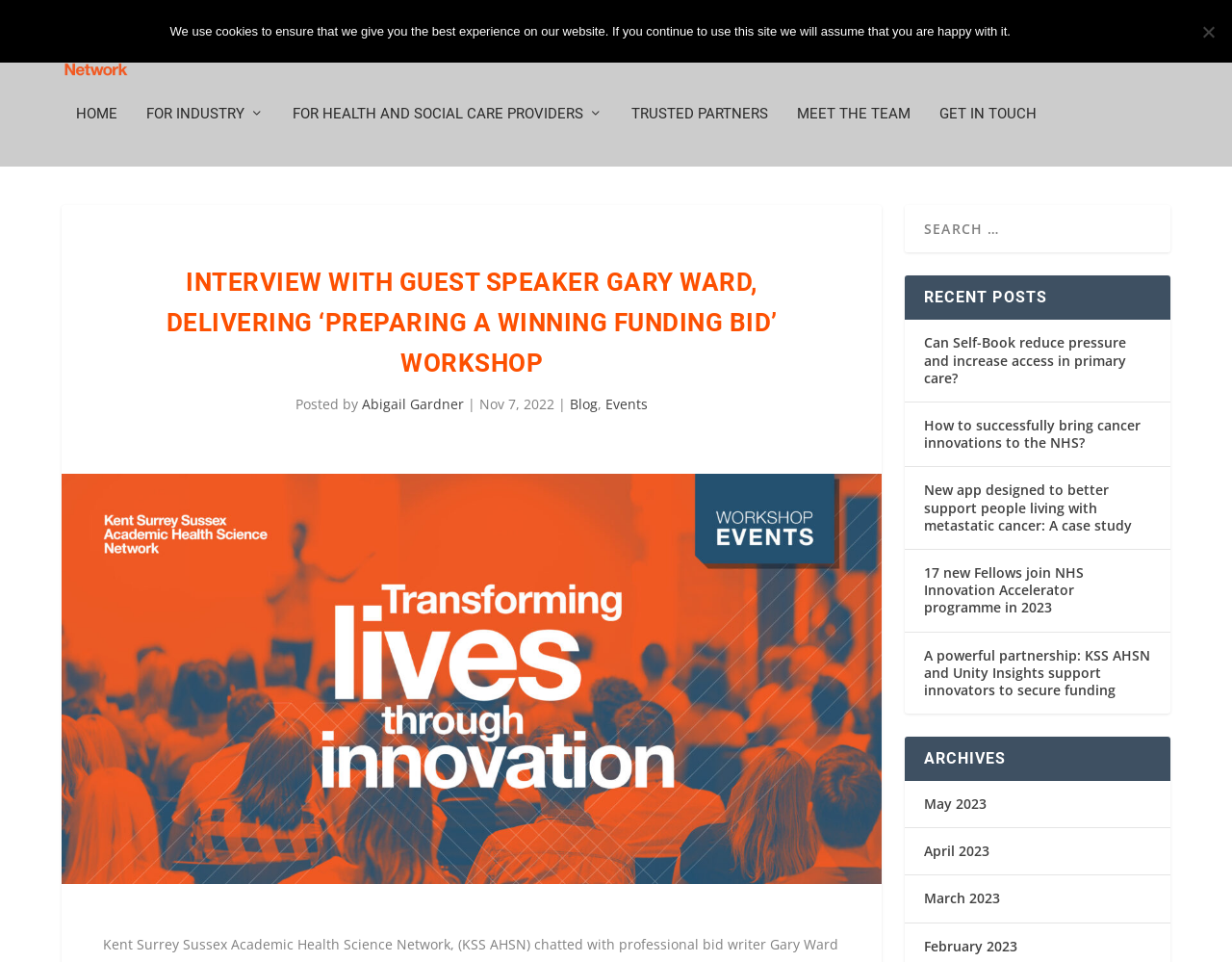Find the bounding box coordinates corresponding to the UI element with the description: "Get in touch". The coordinates should be formatted as [left, top, right, bottom], with values as floats between 0 and 1.

[0.762, 0.11, 0.841, 0.174]